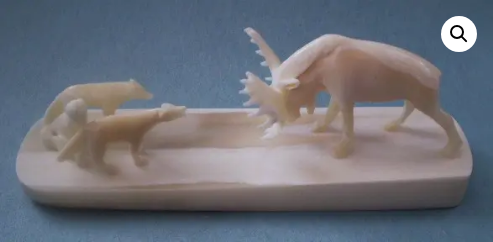How many wolves are depicted in the sculpture?
Please use the image to provide a one-word or short phrase answer.

Three